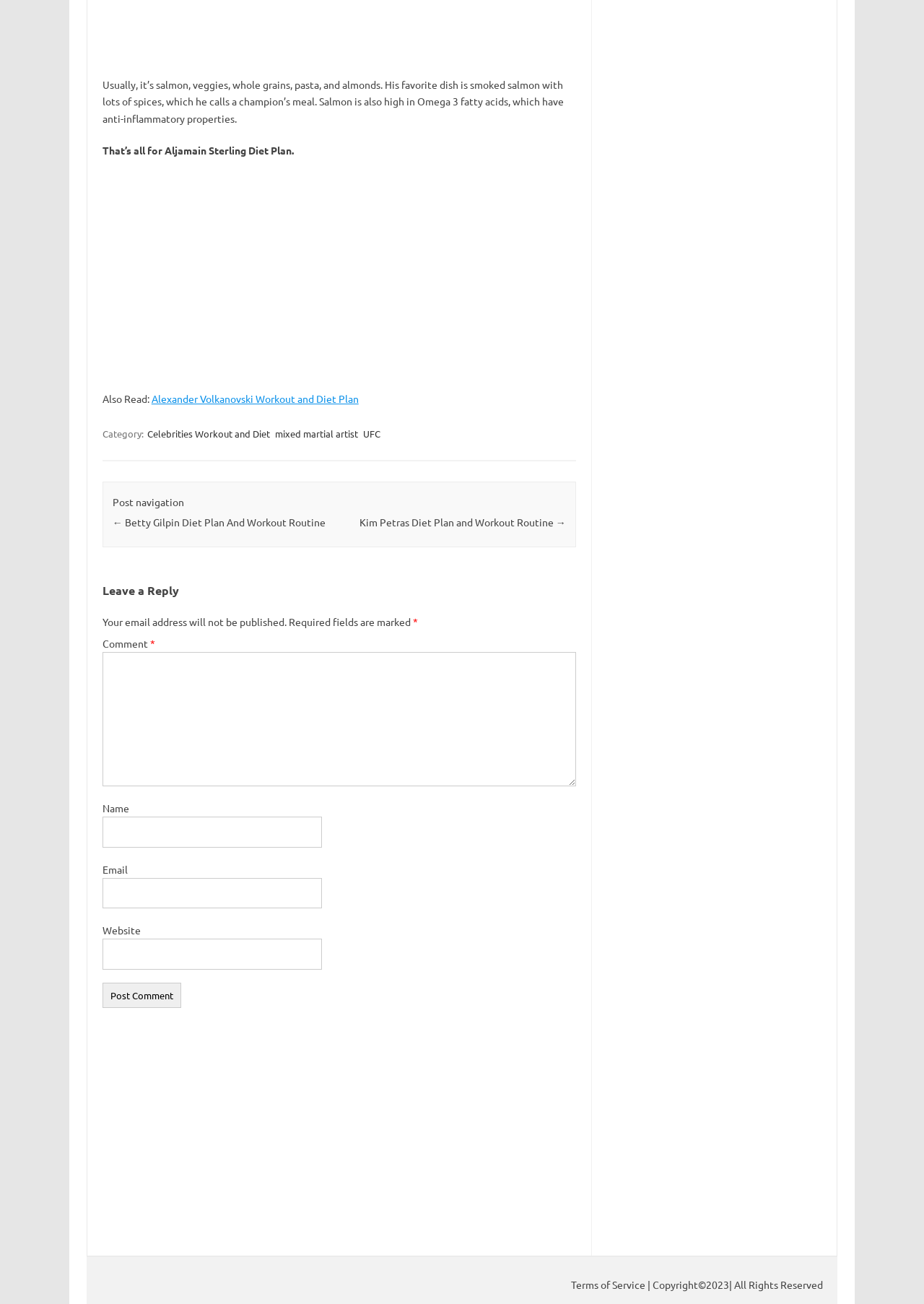Given the following UI element description: "mixed martial artist", find the bounding box coordinates in the webpage screenshot.

[0.296, 0.326, 0.389, 0.338]